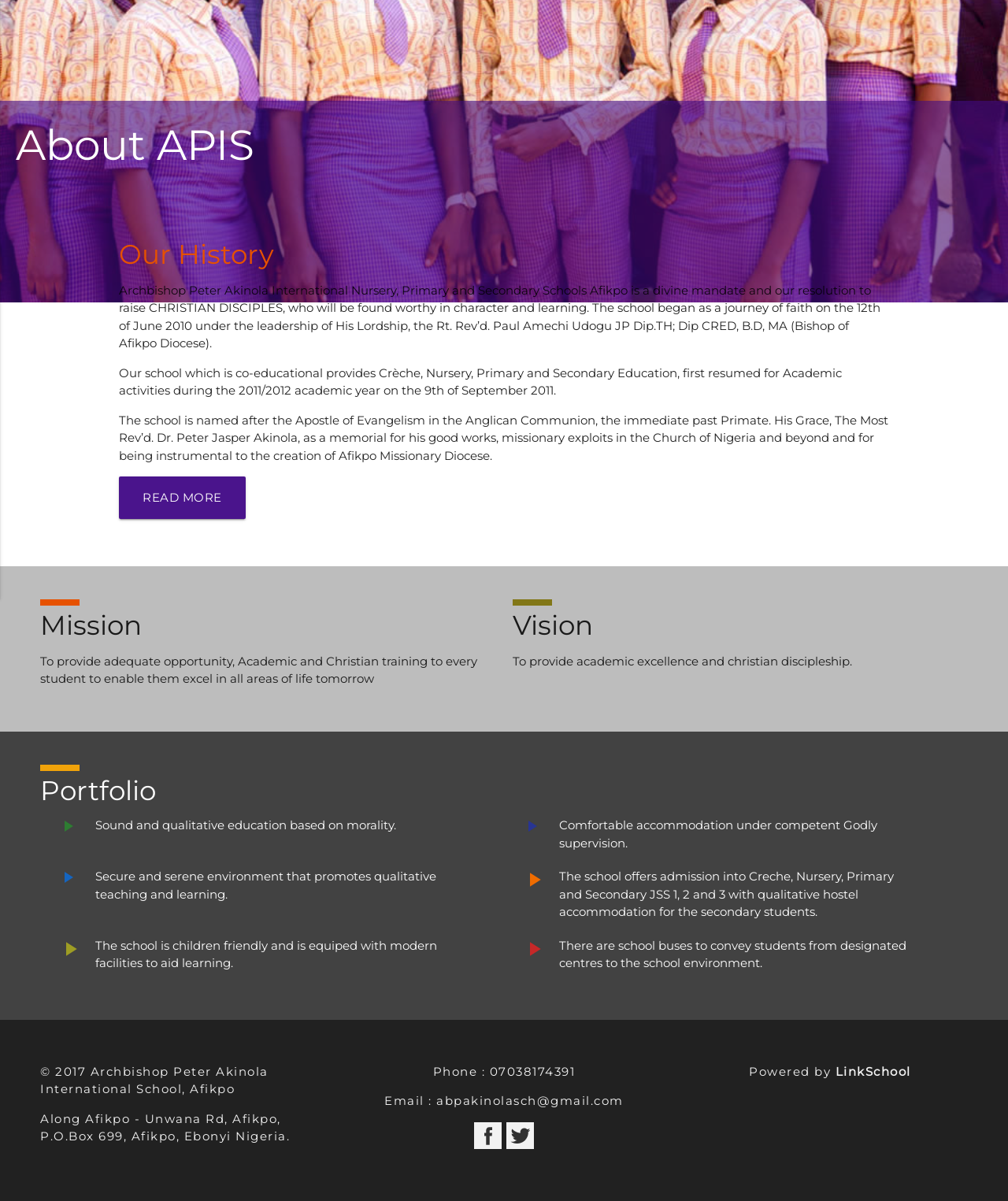Using the description: "parent_node: Phone : 07038174391", determine the UI element's bounding box coordinates. Ensure the coordinates are in the format of four float numbers between 0 and 1, i.e., [left, top, right, bottom].

[0.502, 0.947, 0.529, 0.959]